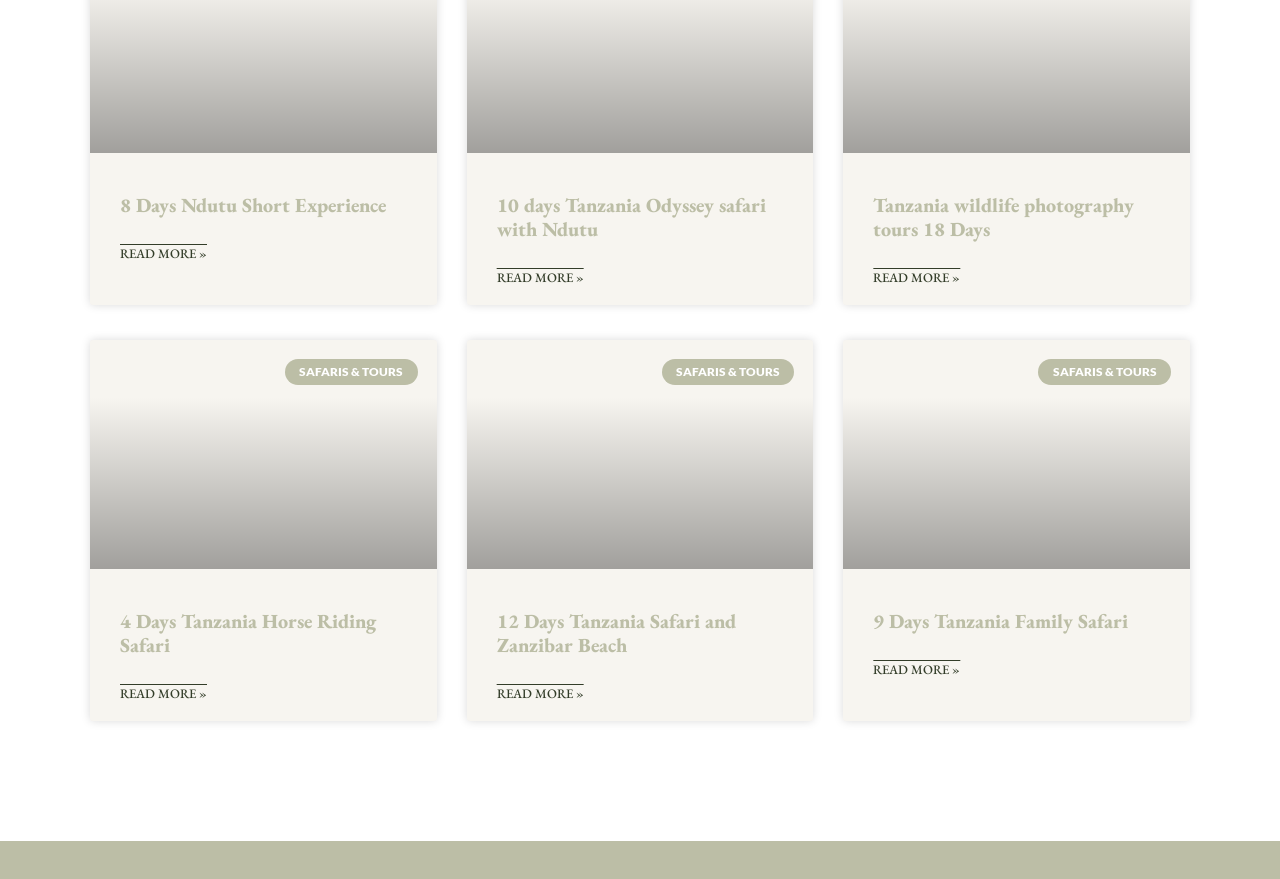Identify the bounding box coordinates for the UI element that matches this description: "parent_node: SAFARIS & TOURS".

[0.659, 0.387, 0.93, 0.647]